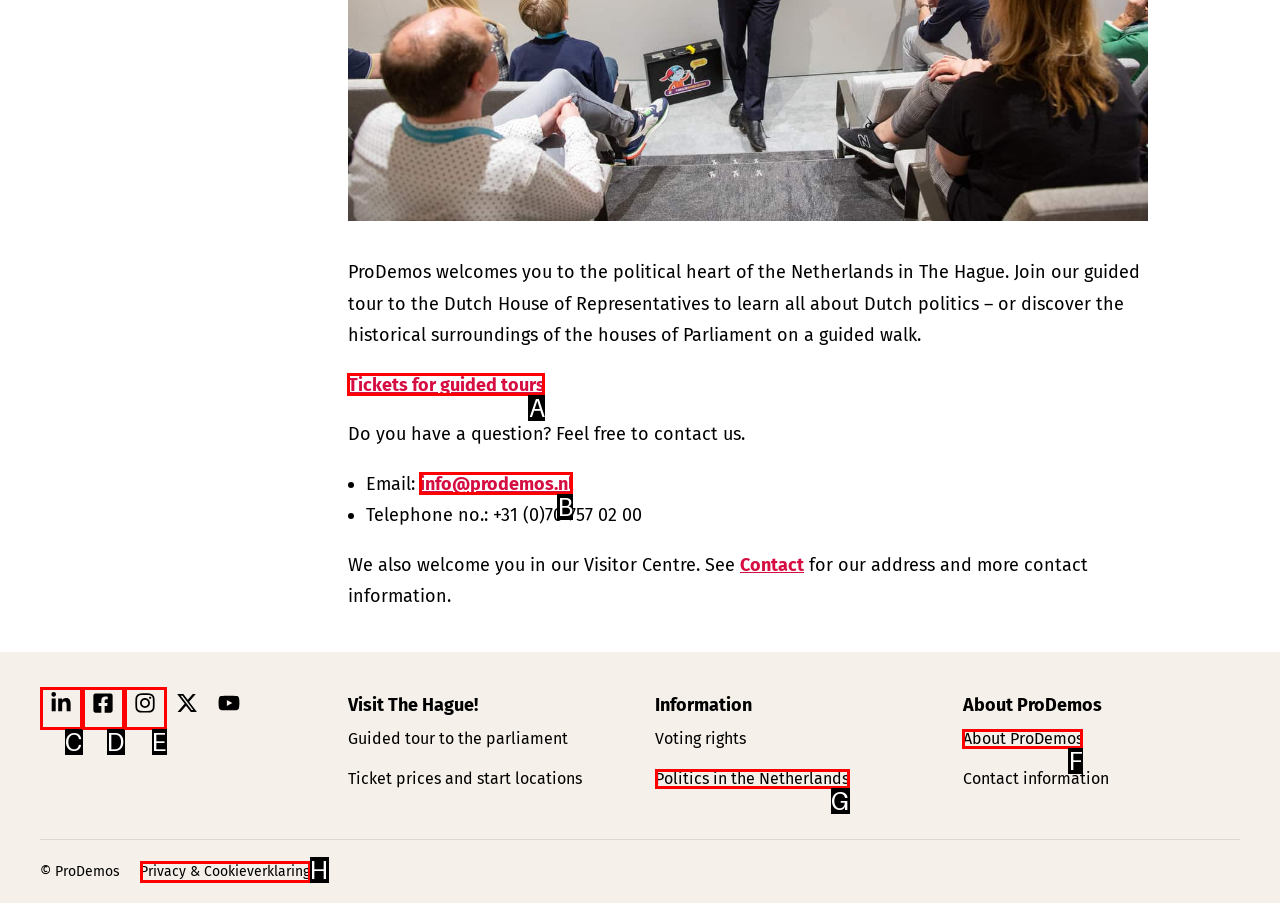From the given choices, determine which HTML element aligns with the description: Privacy & Cookieverklaring Respond with the letter of the appropriate option.

H